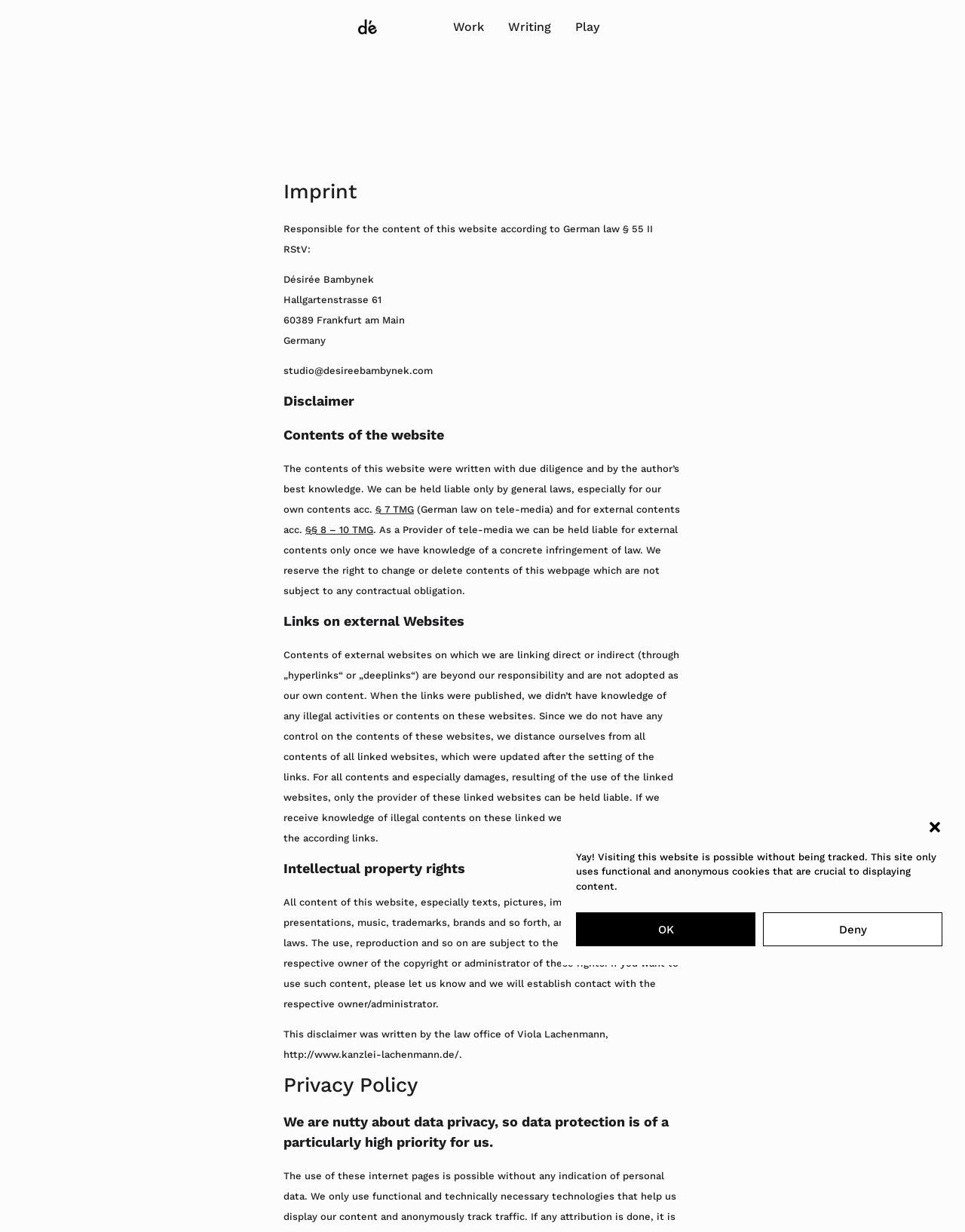Look at the image and give a detailed response to the following question: What is the purpose of the website according to the privacy policy?

I found this information by looking at the section of the webpage that mentions the privacy policy, and it says 'We are nutty about data privacy, so data protection is of a particularly high priority for us'.